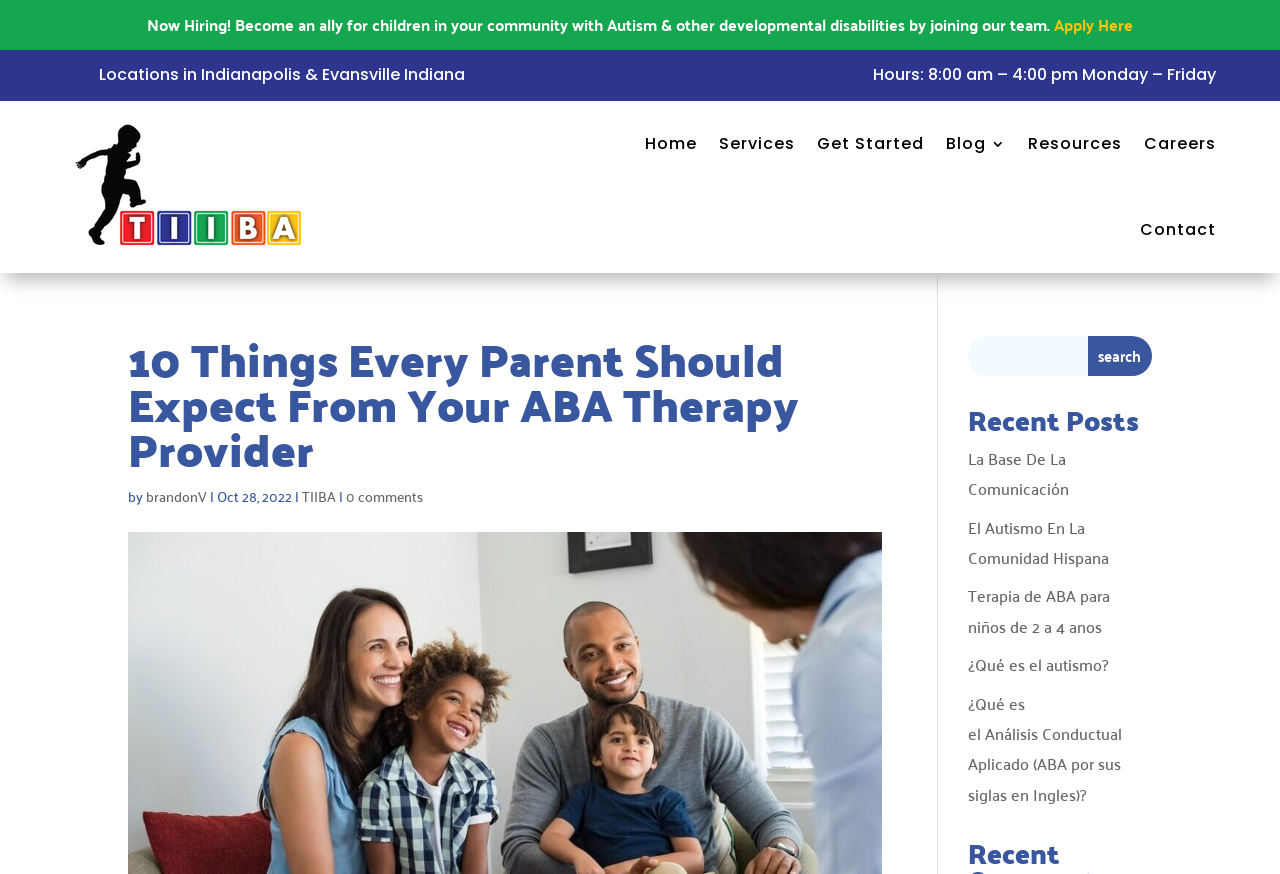Determine the bounding box coordinates of the element that should be clicked to execute the following command: "Check out Popular Posts".

None